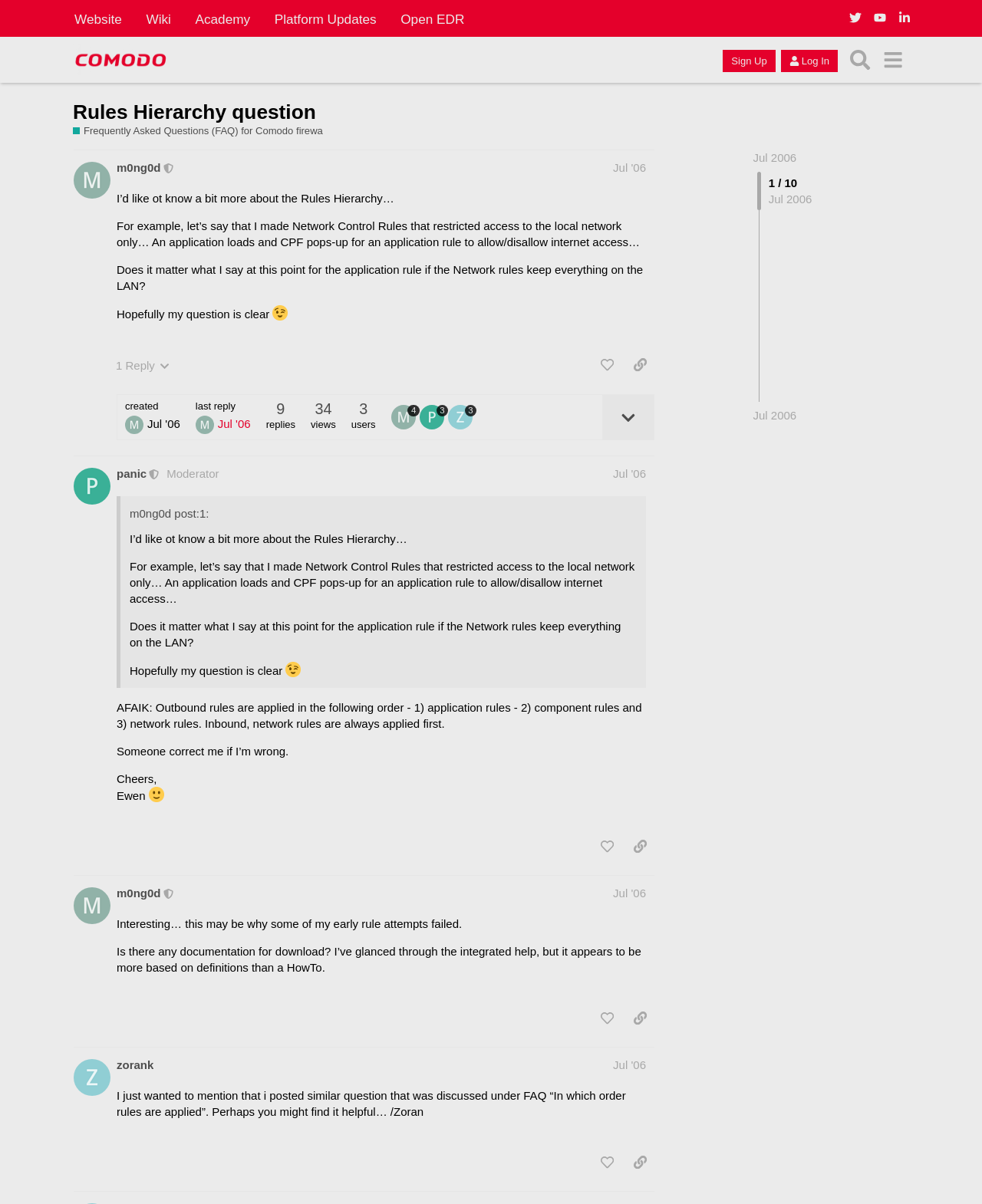Could you provide the bounding box coordinates for the portion of the screen to click to complete this instruction: "Click the 'Comodo Forum' link"?

[0.074, 0.037, 0.172, 0.062]